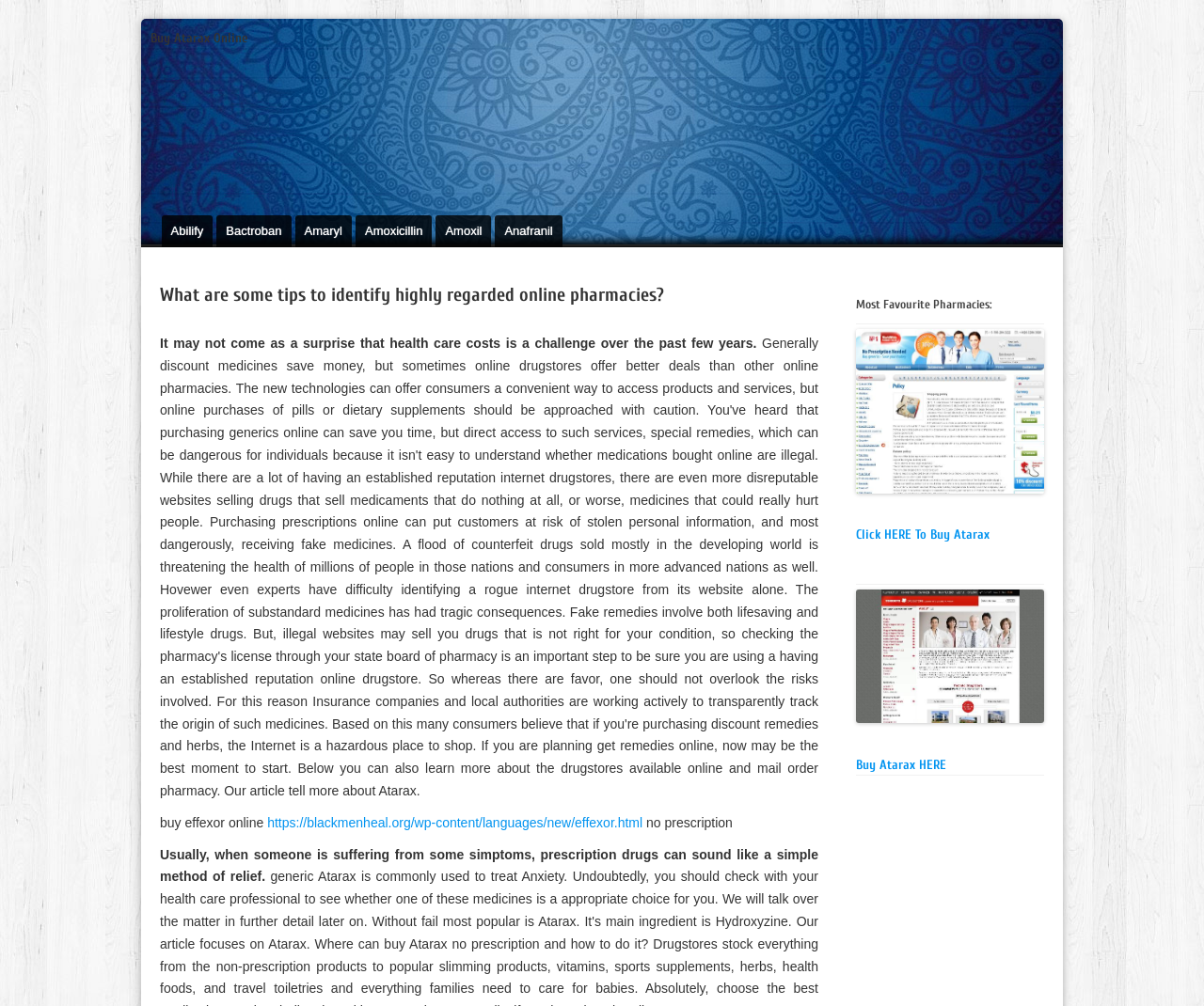Identify and provide the main heading of the webpage.

Buy Atarax Online